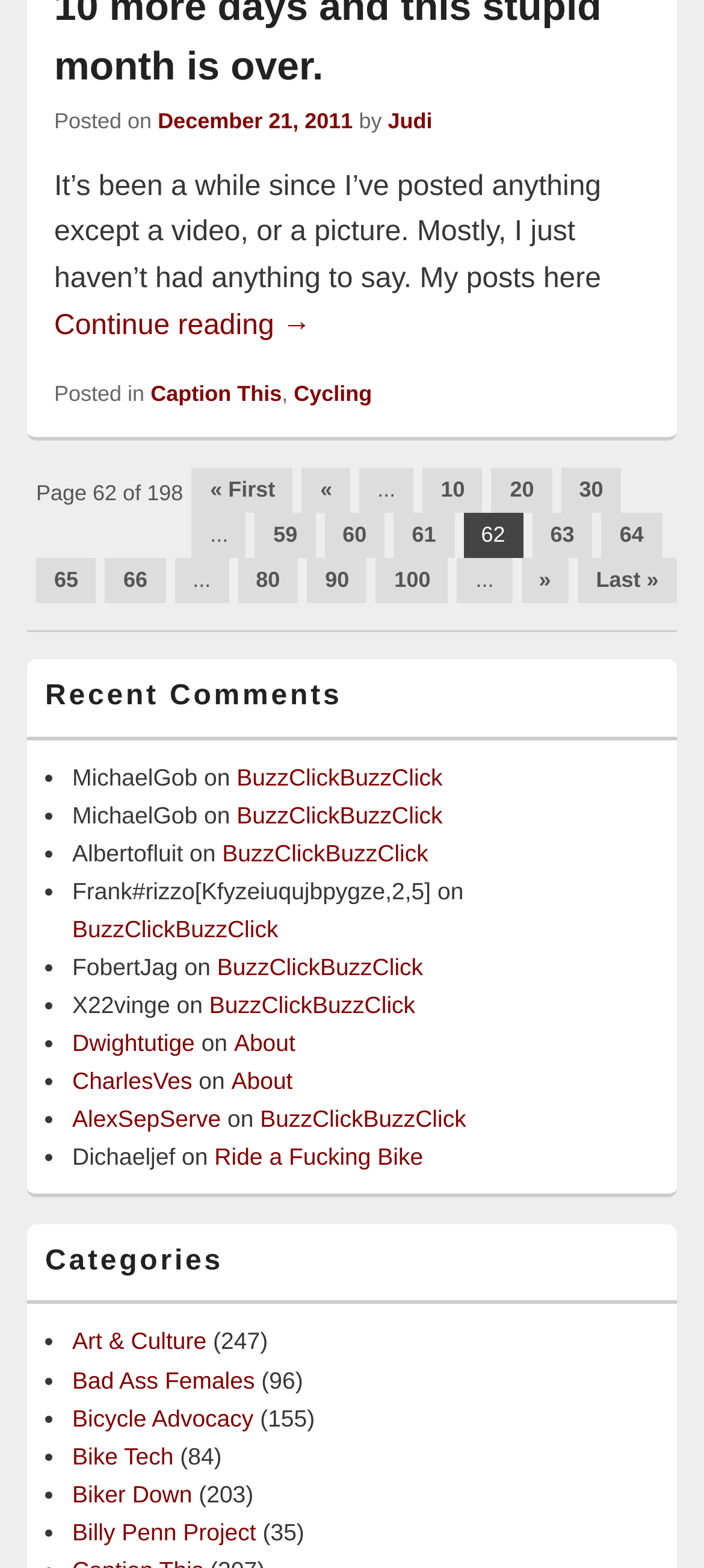Determine the bounding box coordinates of the clickable region to execute the instruction: "Go to the next page". The coordinates should be four float numbers between 0 and 1, denoted as [left, top, right, bottom].

[0.74, 0.356, 0.808, 0.385]